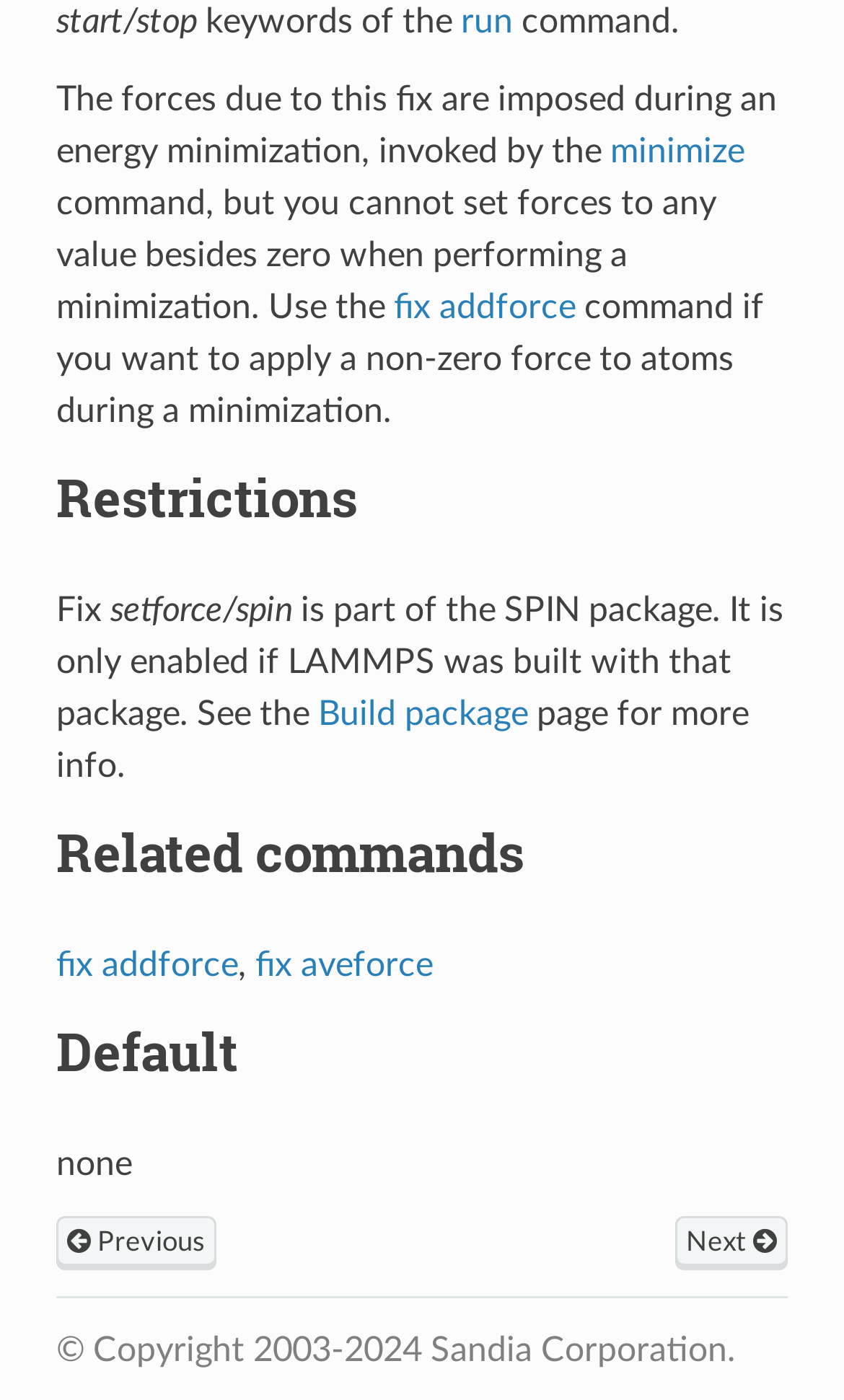Locate the UI element described by fix aveforce in the provided webpage screenshot. Return the bounding box coordinates in the format (top-left x, top-left y, bottom-right x, bottom-right y), ensuring all values are between 0 and 1.

[0.302, 0.678, 0.512, 0.702]